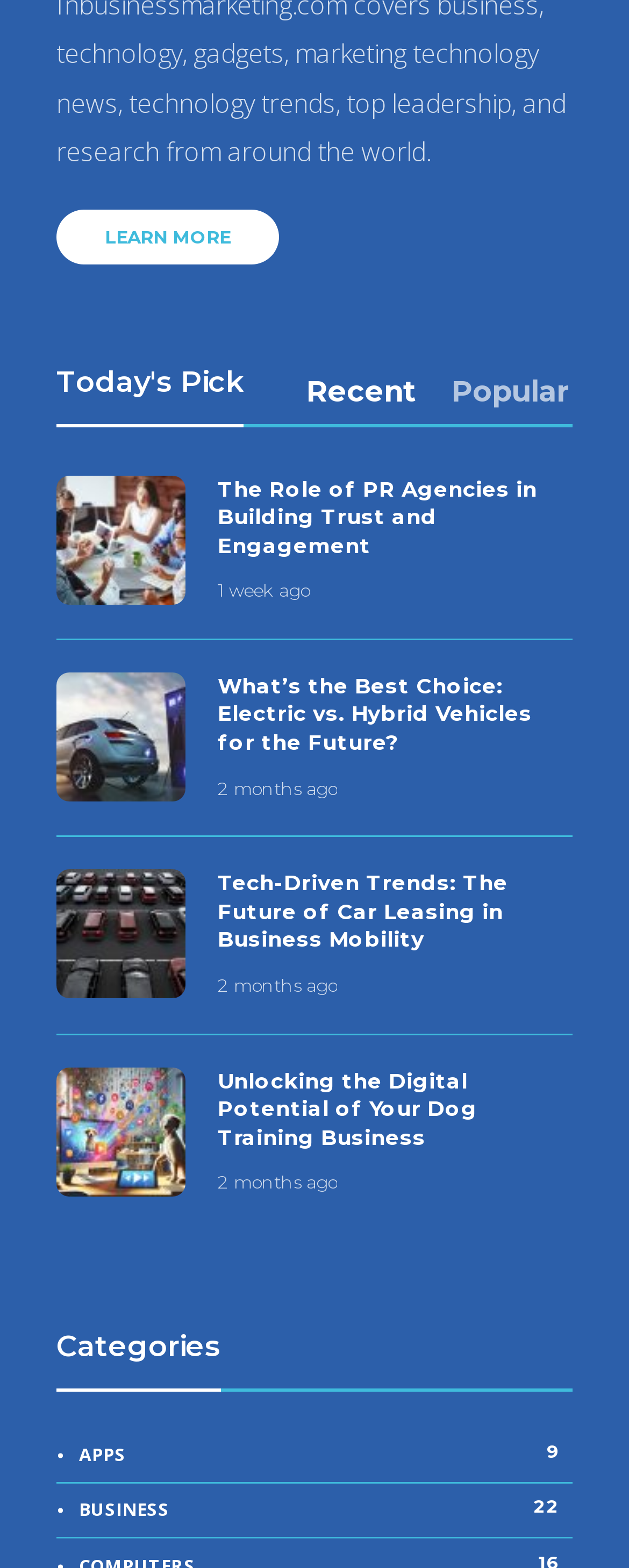Provide the bounding box coordinates for the area that should be clicked to complete the instruction: "Browse 'BUSINESS' category".

[0.09, 0.954, 0.91, 0.973]